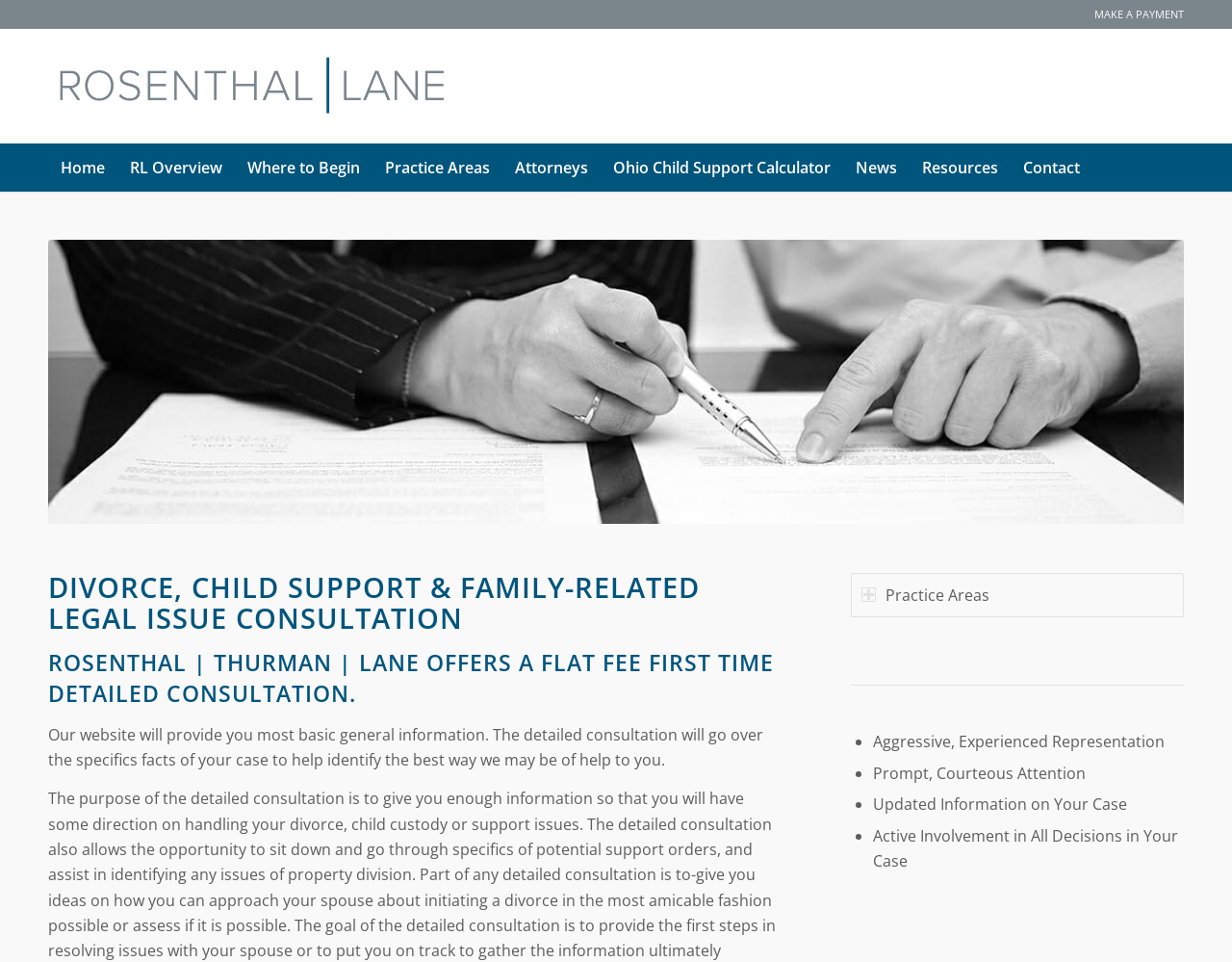Please identify the primary heading on the webpage and return its text.

DIVORCE, CHILD SUPPORT & FAMILY-RELATED LEGAL ISSUE CONSULTATION